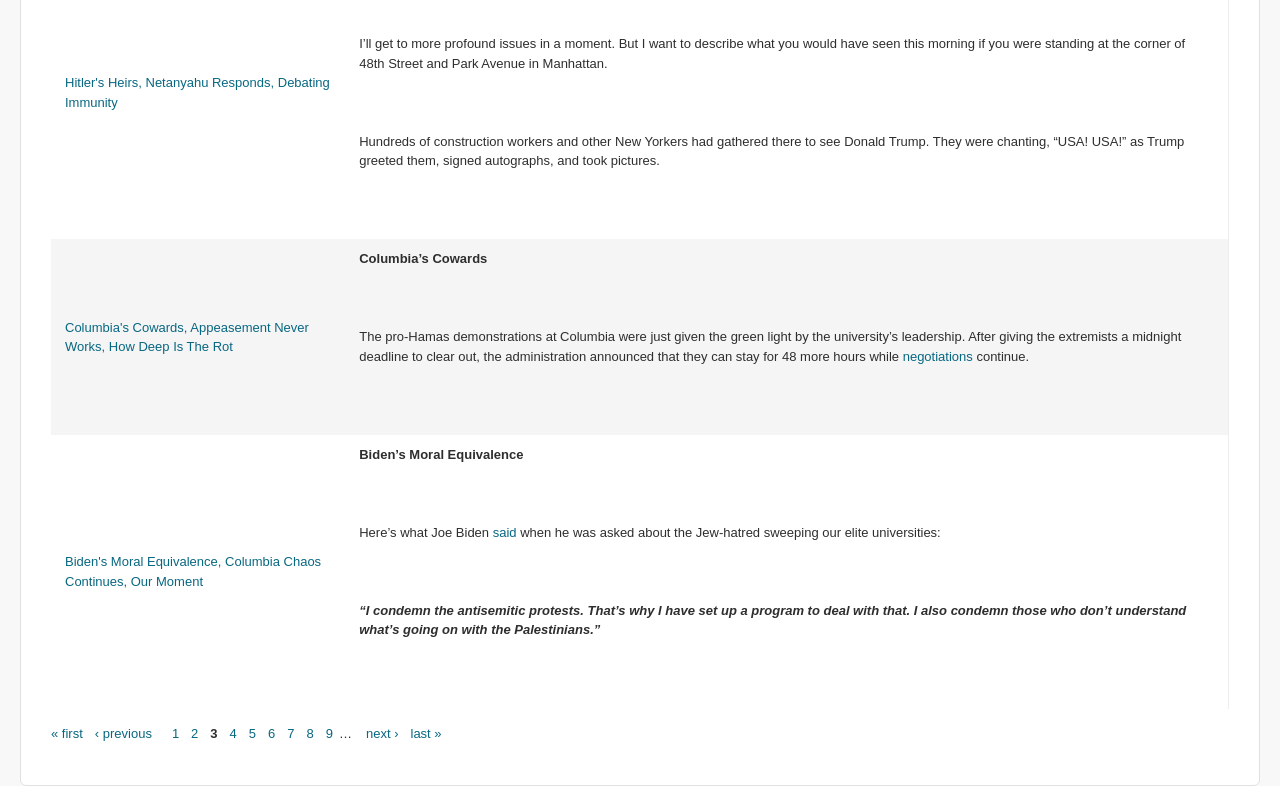Give the bounding box coordinates for this UI element: "last »". The coordinates should be four float numbers between 0 and 1, arranged as [left, top, right, bottom].

[0.321, 0.923, 0.345, 0.942]